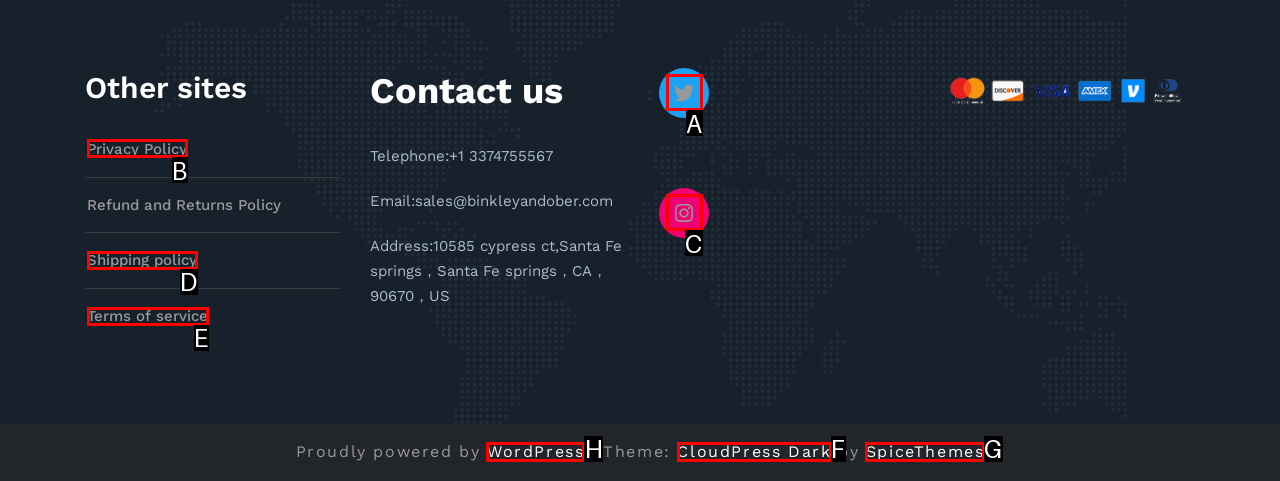Determine which option should be clicked to carry out this task: Visit WordPress website
State the letter of the correct choice from the provided options.

H